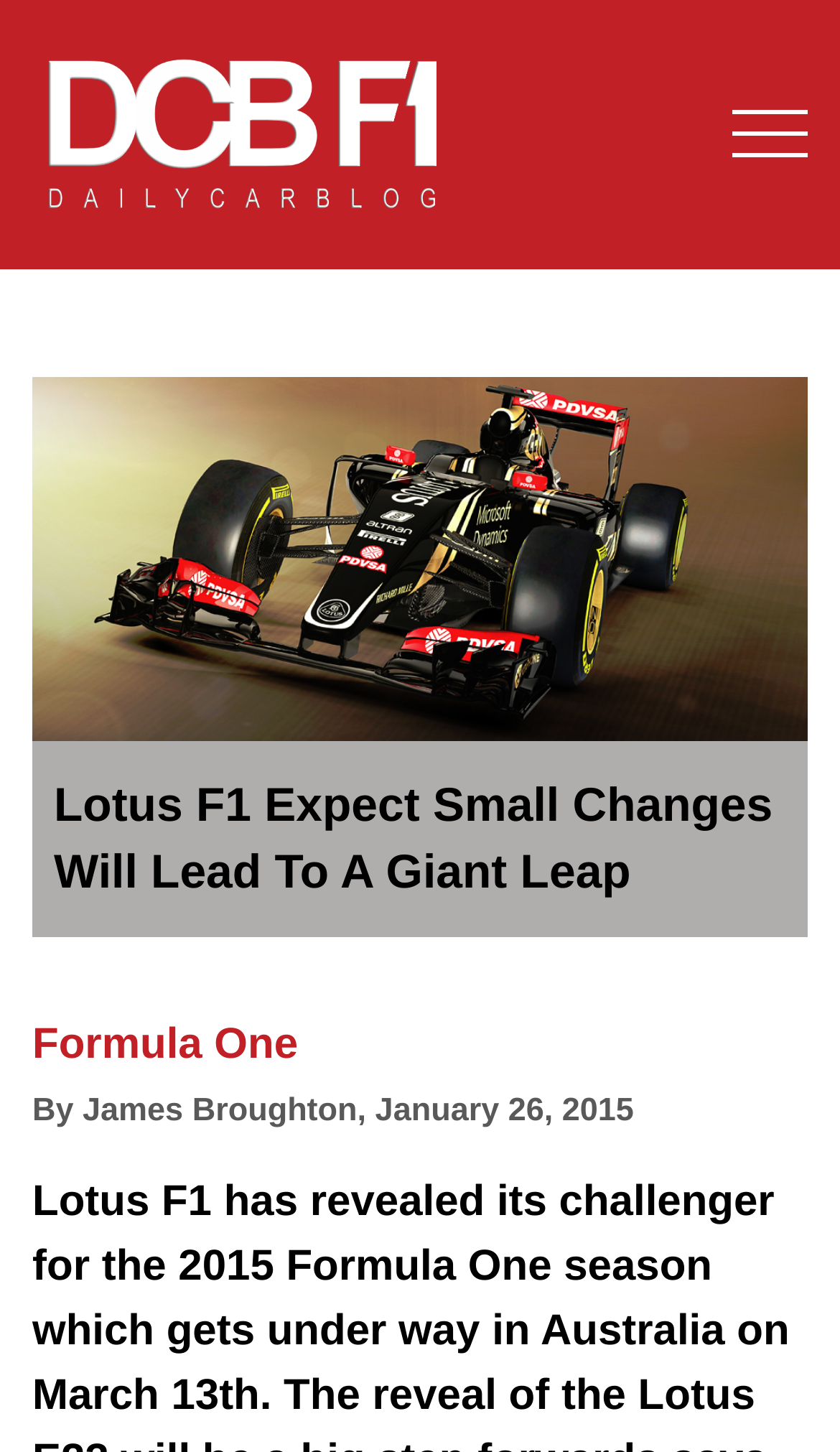Using the information in the image, could you please answer the following question in detail:
What is the name of the Formula One team?

The name of the Formula One team can be found in the image description 'Lotus-F1-2015' and also in the static text 'Lotus F1 Expect Small Changes Will Lead To A Giant Leap'.